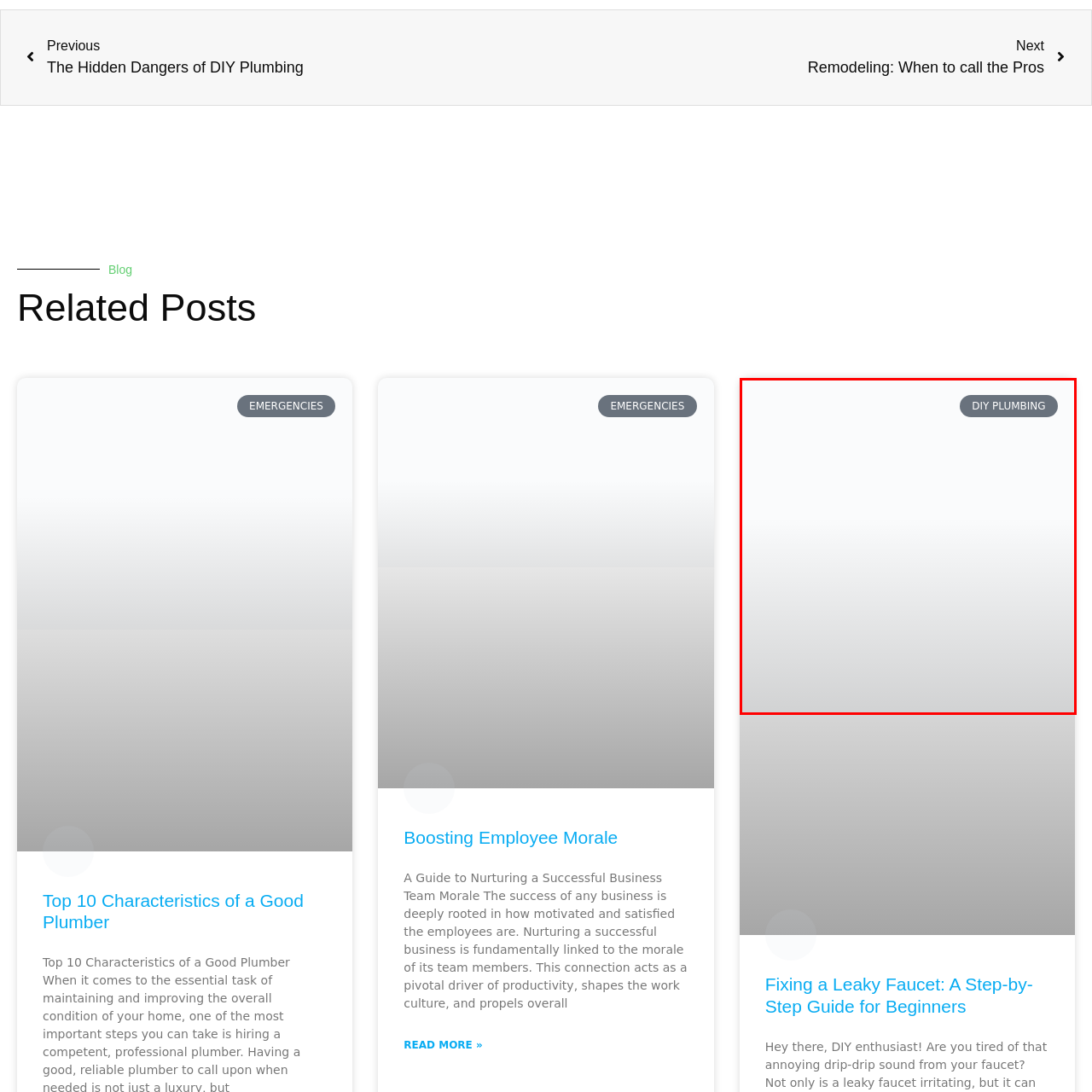What is the purpose of the webpage? Study the image bordered by the red bounding box and answer briefly using a single word or a phrase.

Informative or promotional